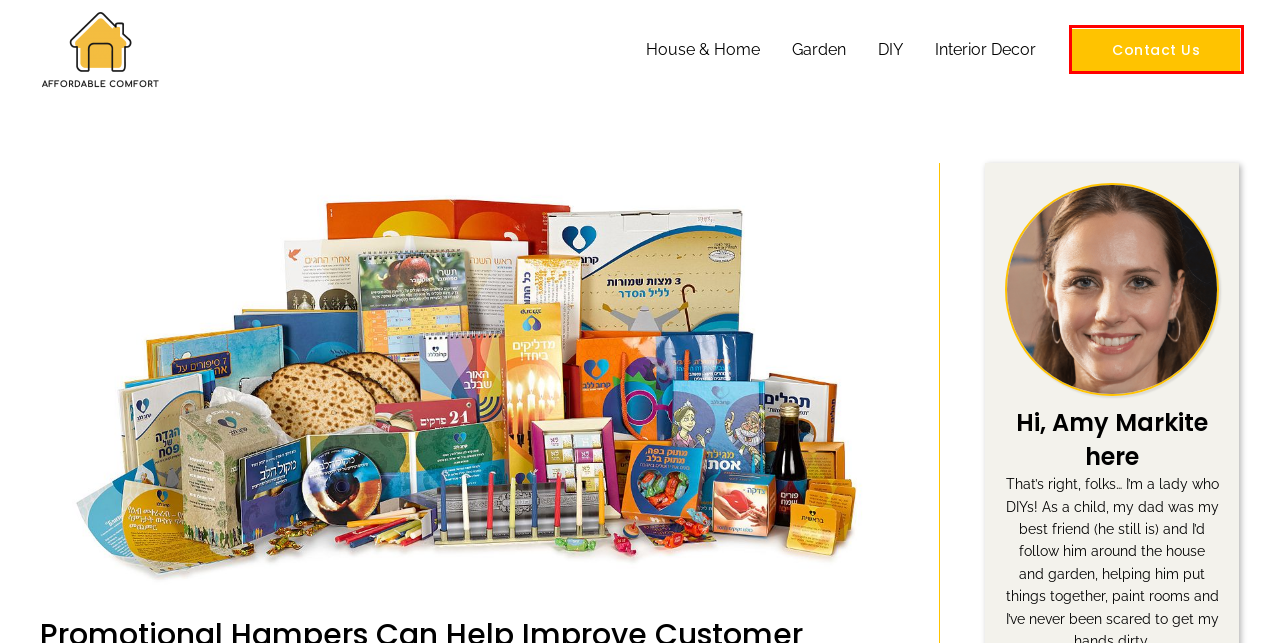You have received a screenshot of a webpage with a red bounding box indicating a UI element. Please determine the most fitting webpage description that matches the new webpage after clicking on the indicated element. The choices are:
A. Love Archives - Affordable Comfort
B. Garden Archives - Affordable Comfort
C. House & Home Archives - Affordable Comfort
D. Write for Us? - Affordable Comfort
E. DIY Archives - Affordable Comfort
F. Home - Affordable Comfort
G. Decor Archives - Affordable Comfort
H. Travel Archives - Affordable Comfort

D